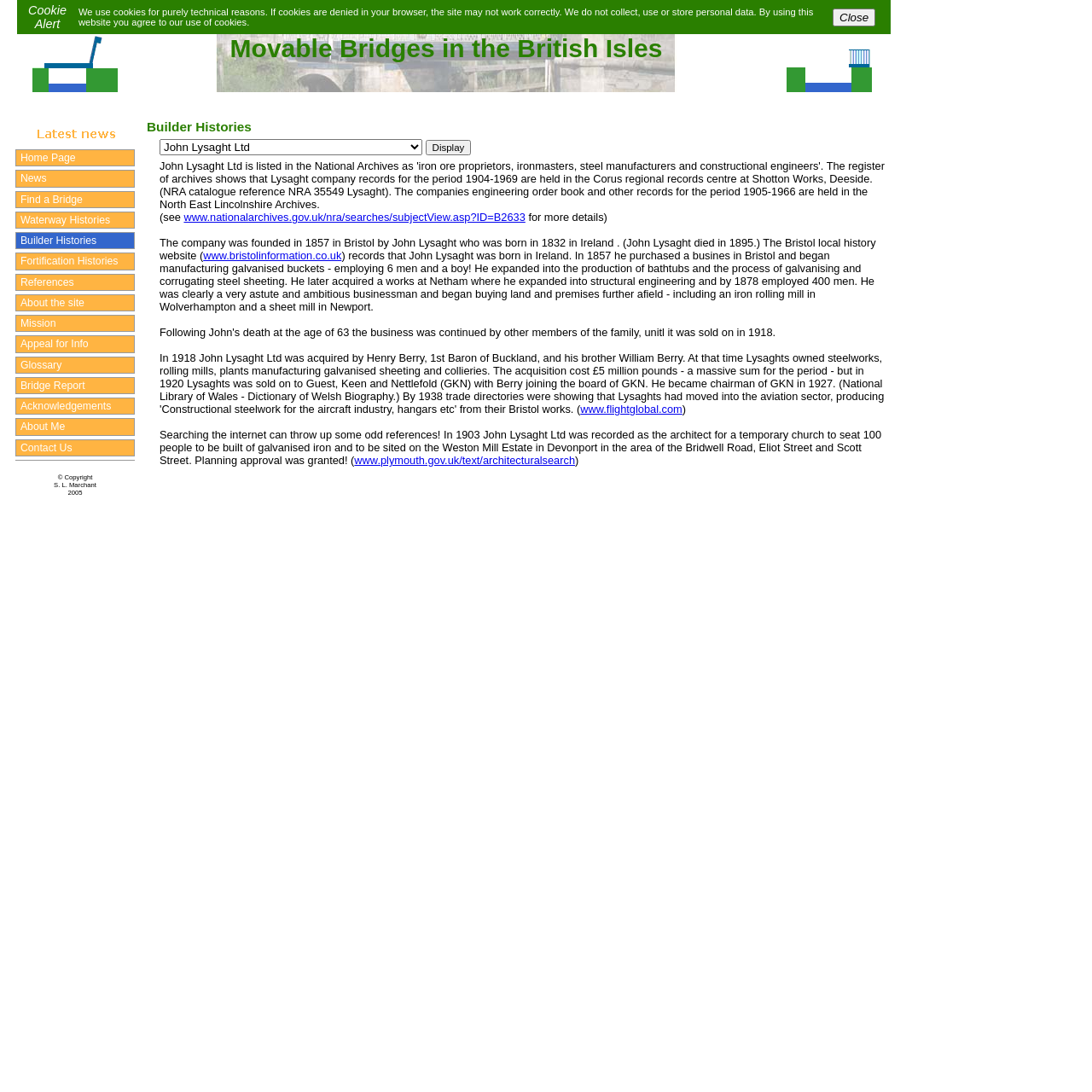What is the company founded by John Lysaght in 1857?
Based on the screenshot, answer the question with a single word or phrase.

John Lysaght Ltd